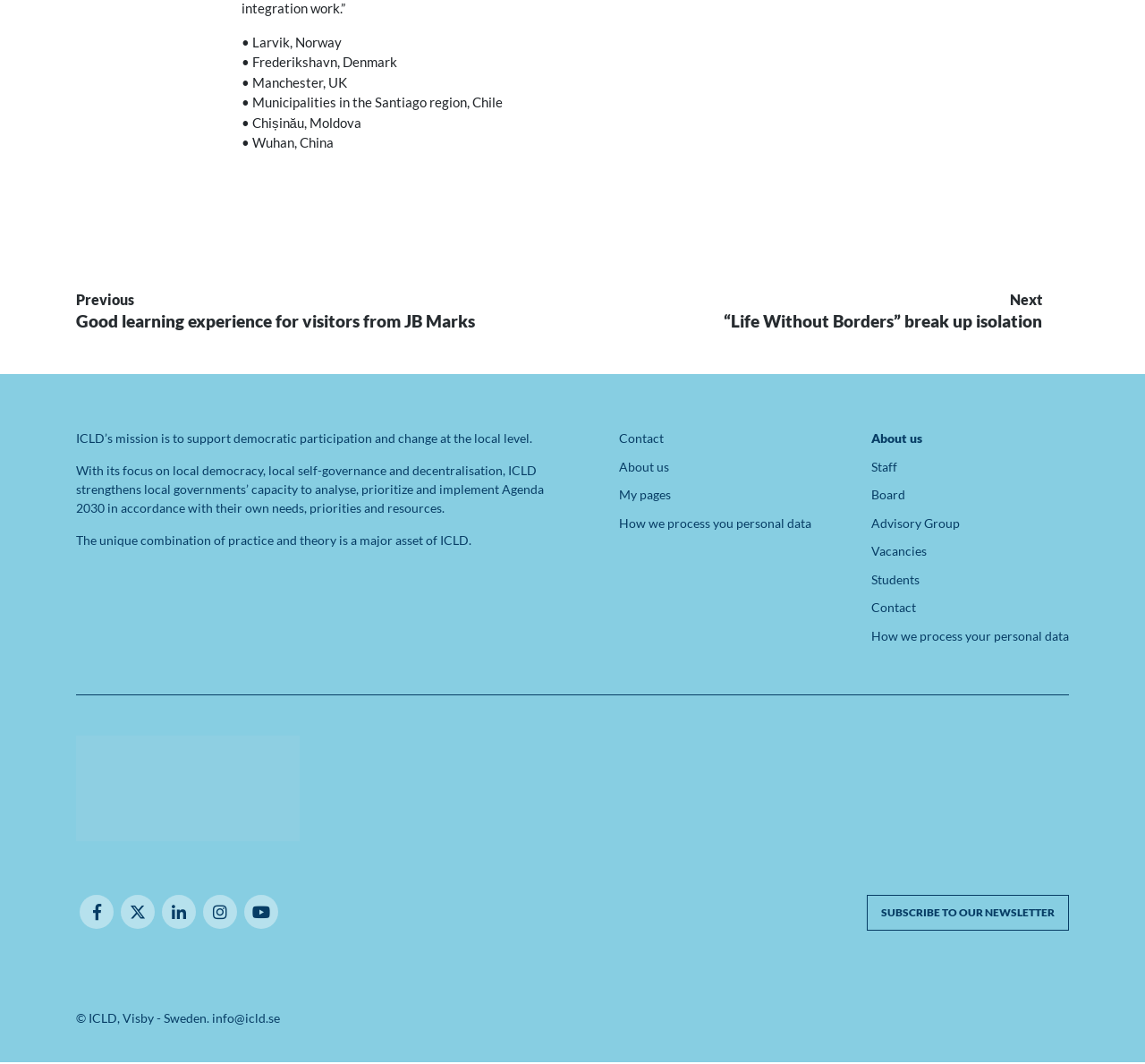What can you do with the newsletter?
Refer to the image and provide a one-word or short phrase answer.

Subscribe